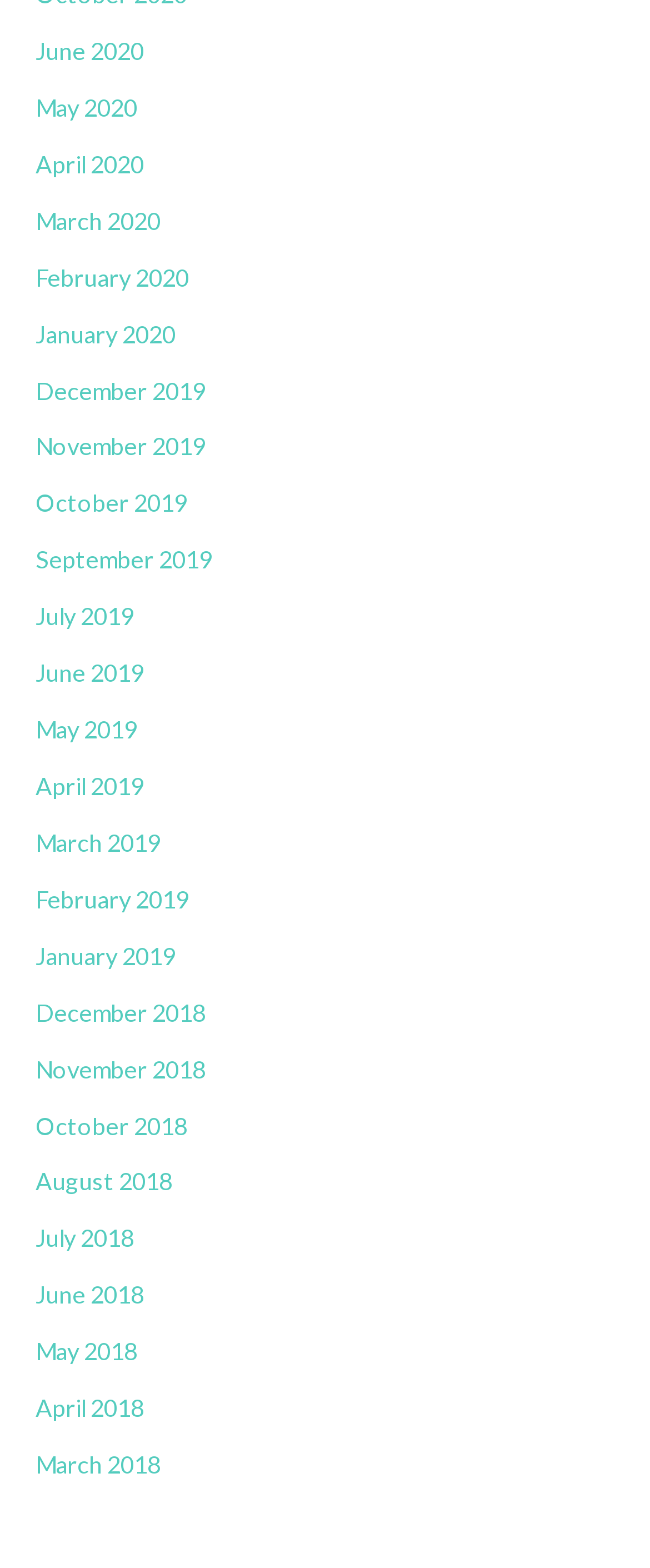Locate the bounding box coordinates of the segment that needs to be clicked to meet this instruction: "view June 2020".

[0.055, 0.023, 0.222, 0.041]